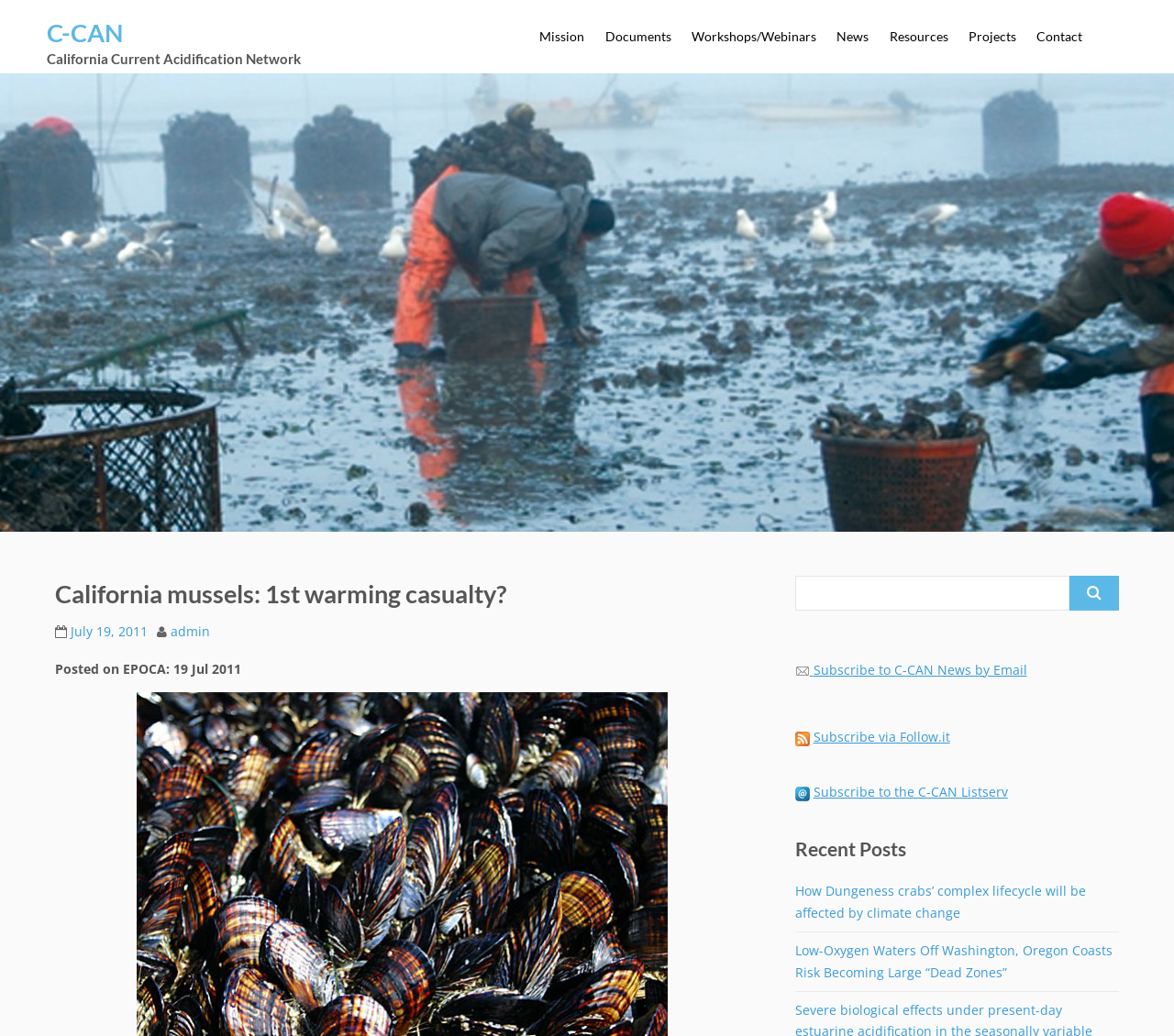Provide the bounding box coordinates of the area you need to click to execute the following instruction: "Search for something".

[0.677, 0.556, 0.911, 0.589]